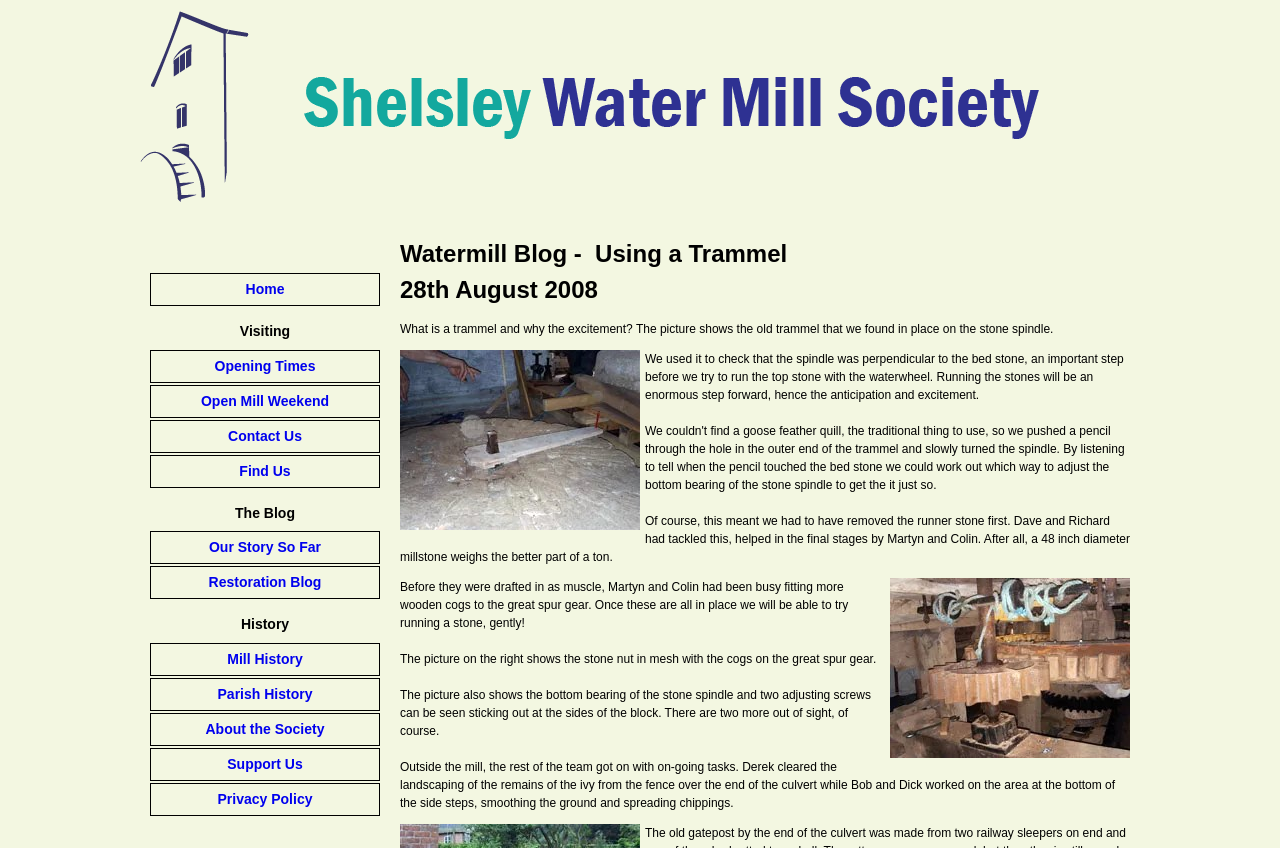Given the description About the Society, predict the bounding box coordinates of the UI element. Ensure the coordinates are in the format (top-left x, top-left y, bottom-right x, bottom-right y) and all values are between 0 and 1.

[0.117, 0.84, 0.297, 0.879]